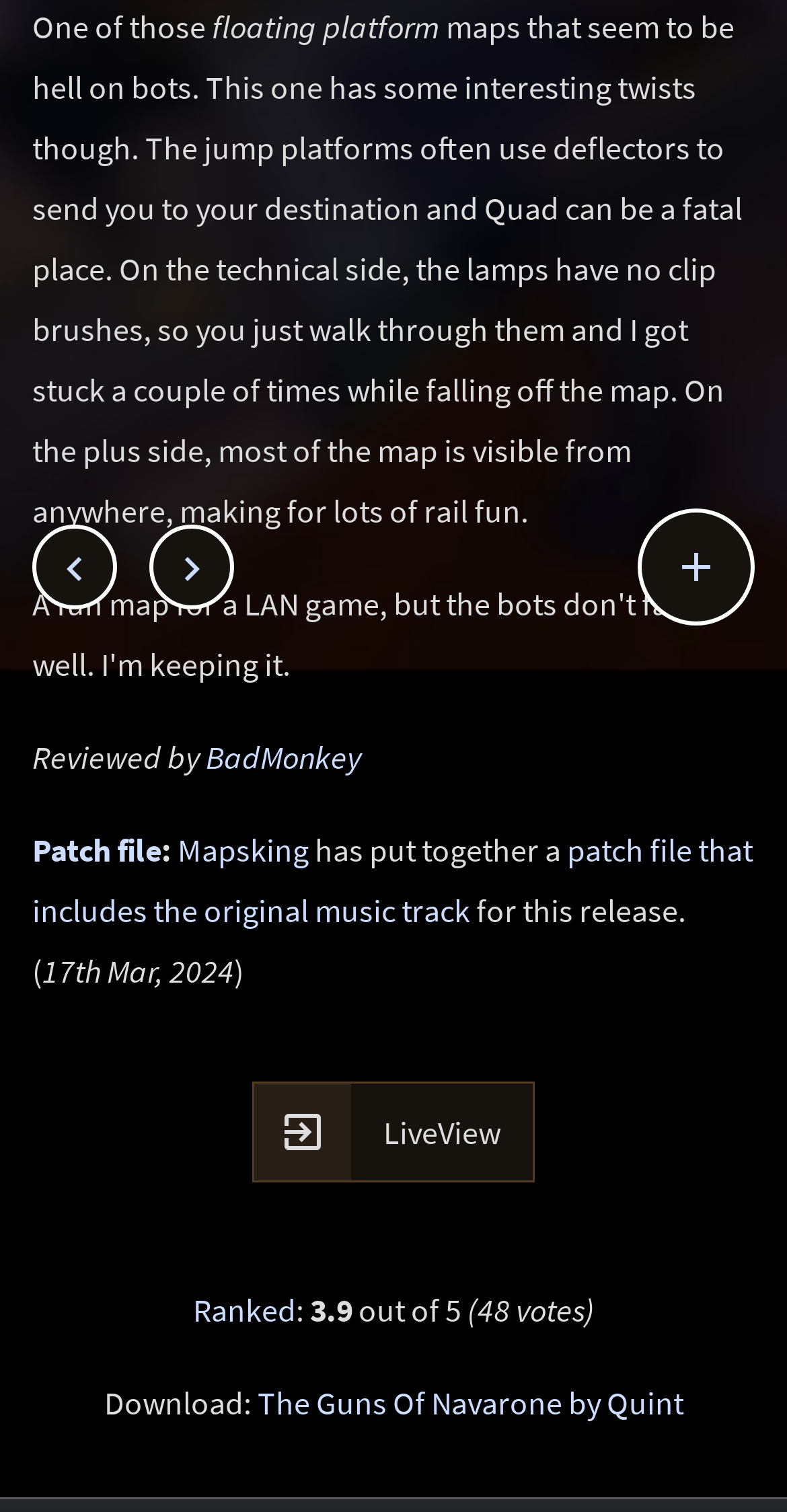Find the bounding box of the web element that fits this description: "BadMonkey".

[0.262, 0.487, 0.459, 0.514]